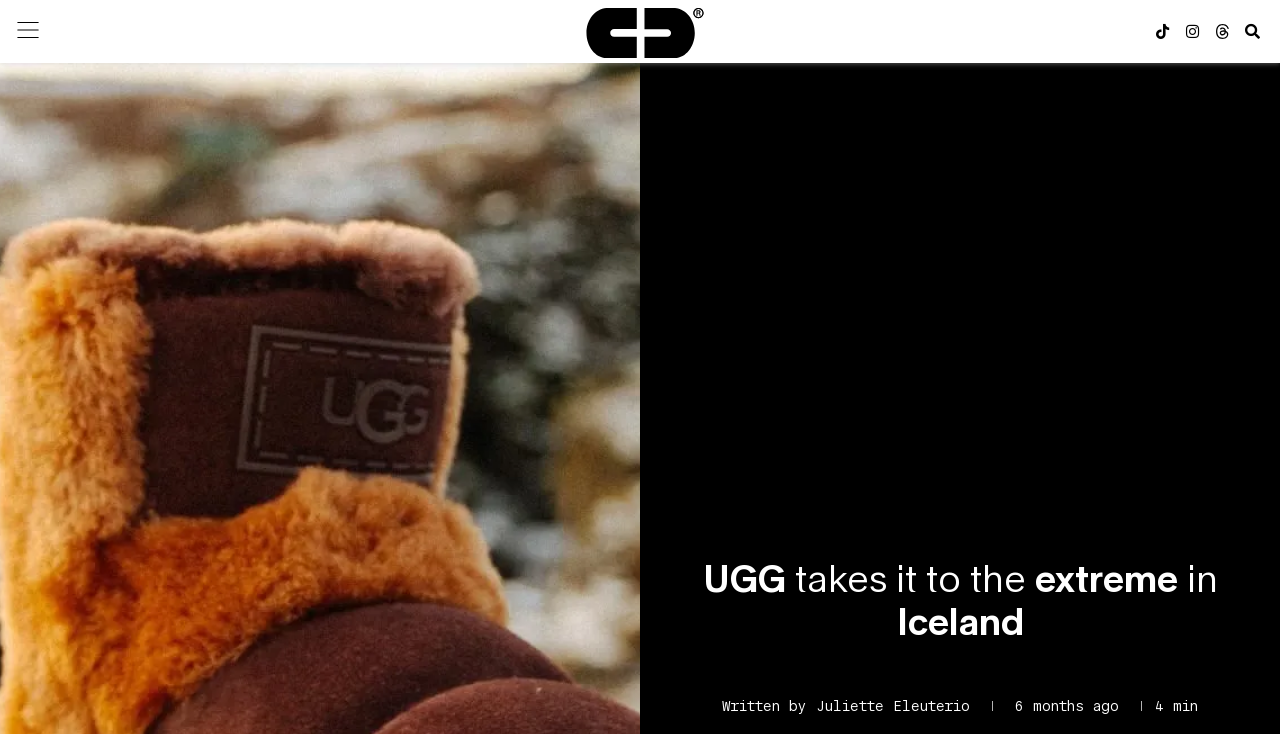How long does it take to read the article?
Refer to the image and give a detailed answer to the query.

The time it takes to read the article is 4 minutes, which is indicated by the text '4 min' at the bottom of the webpage.